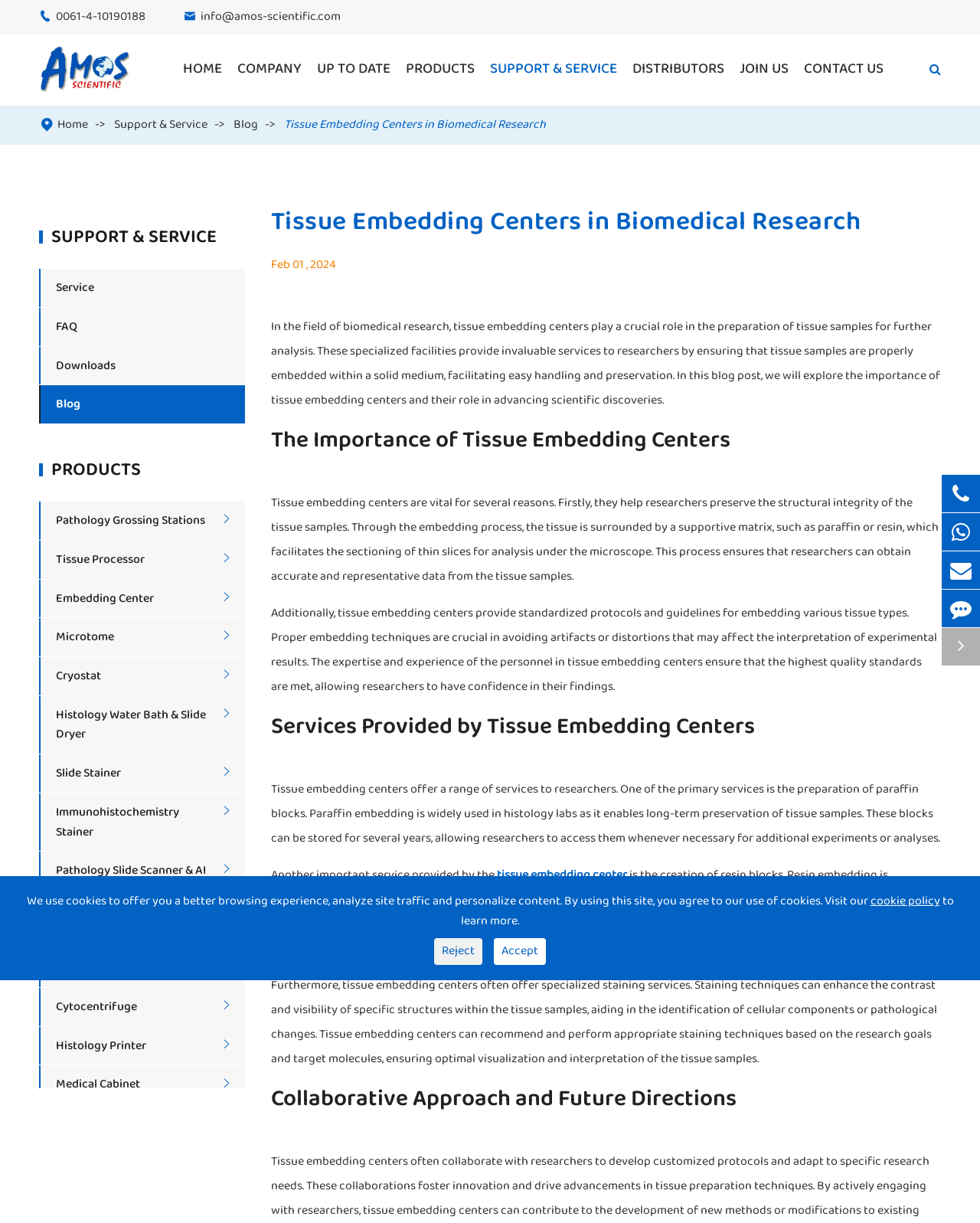Locate and extract the text of the main heading on the webpage.

Tissue Embedding Centers in Biomedical Research